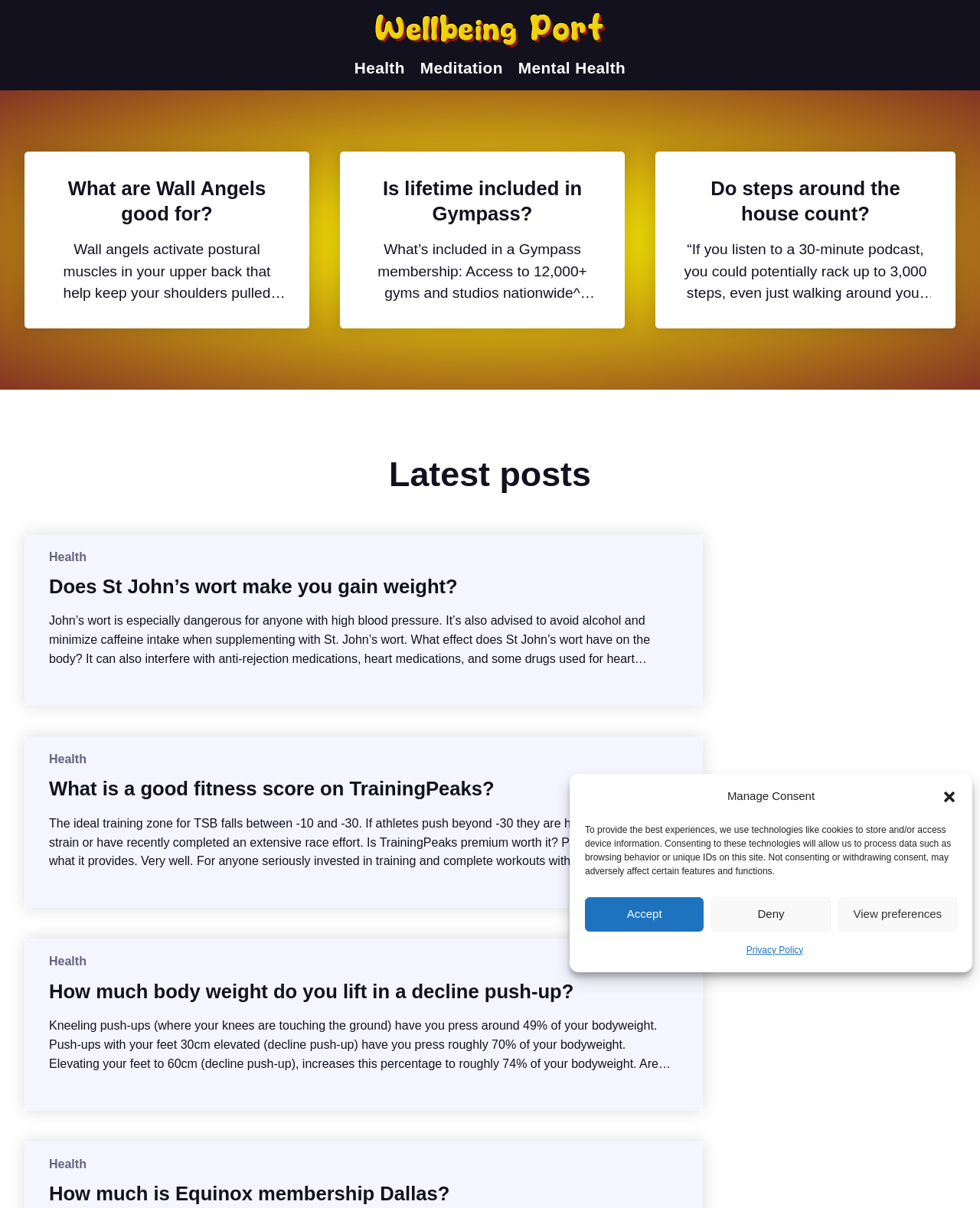Determine the bounding box coordinates of the target area to click to execute the following instruction: "Read the article 'World’s oldest movie theater reopens'."

None